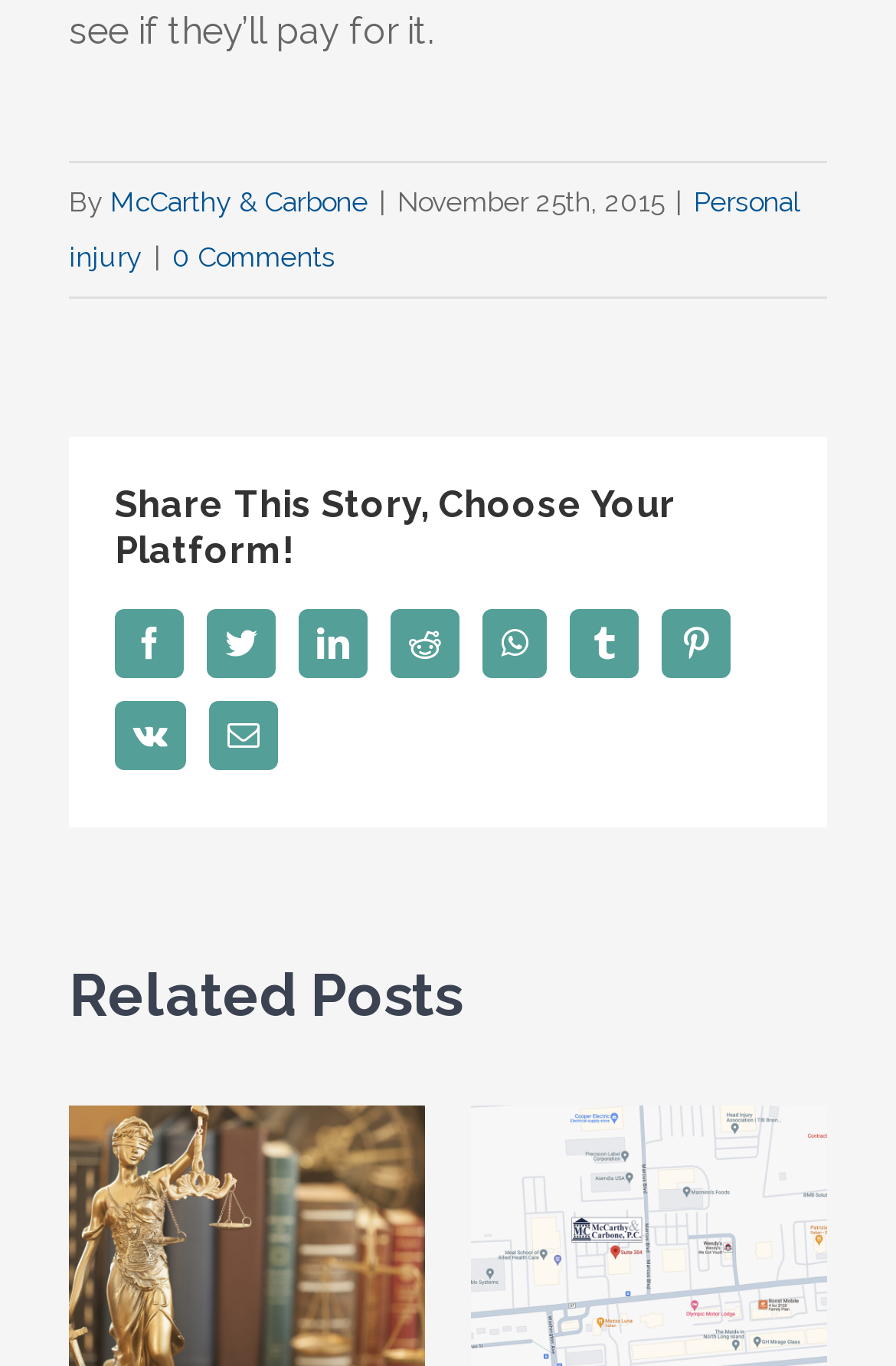For the following element description, predict the bounding box coordinates in the format (top-left x, top-left y, bottom-right x, bottom-right y). All values should be floating point numbers between 0 and 1. Description: McCarthy & Carbone

[0.123, 0.136, 0.41, 0.16]